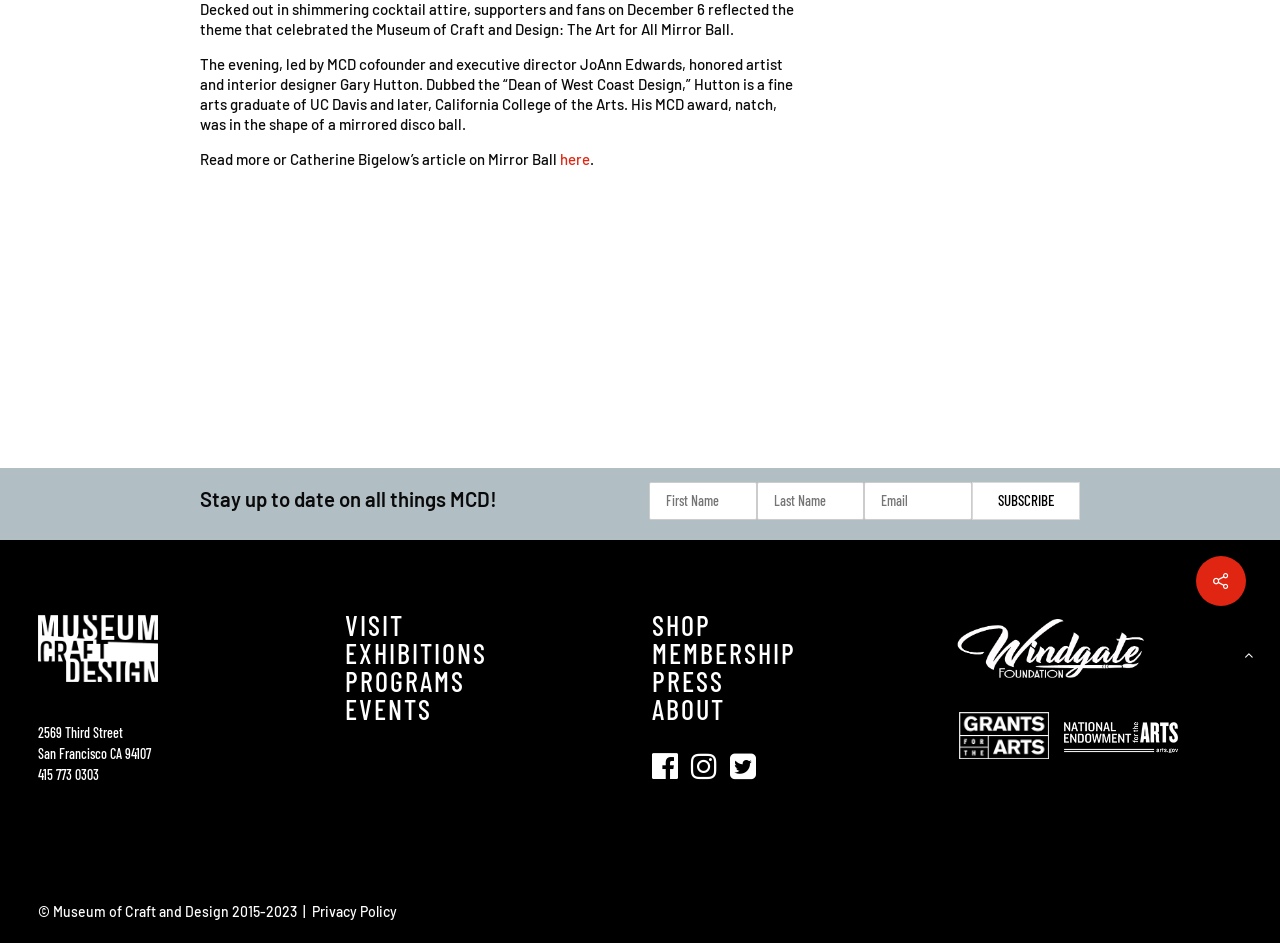Given the description "parent_node: 2569 Third Street", determine the bounding box of the corresponding UI element.

[0.03, 0.724, 0.124, 0.742]